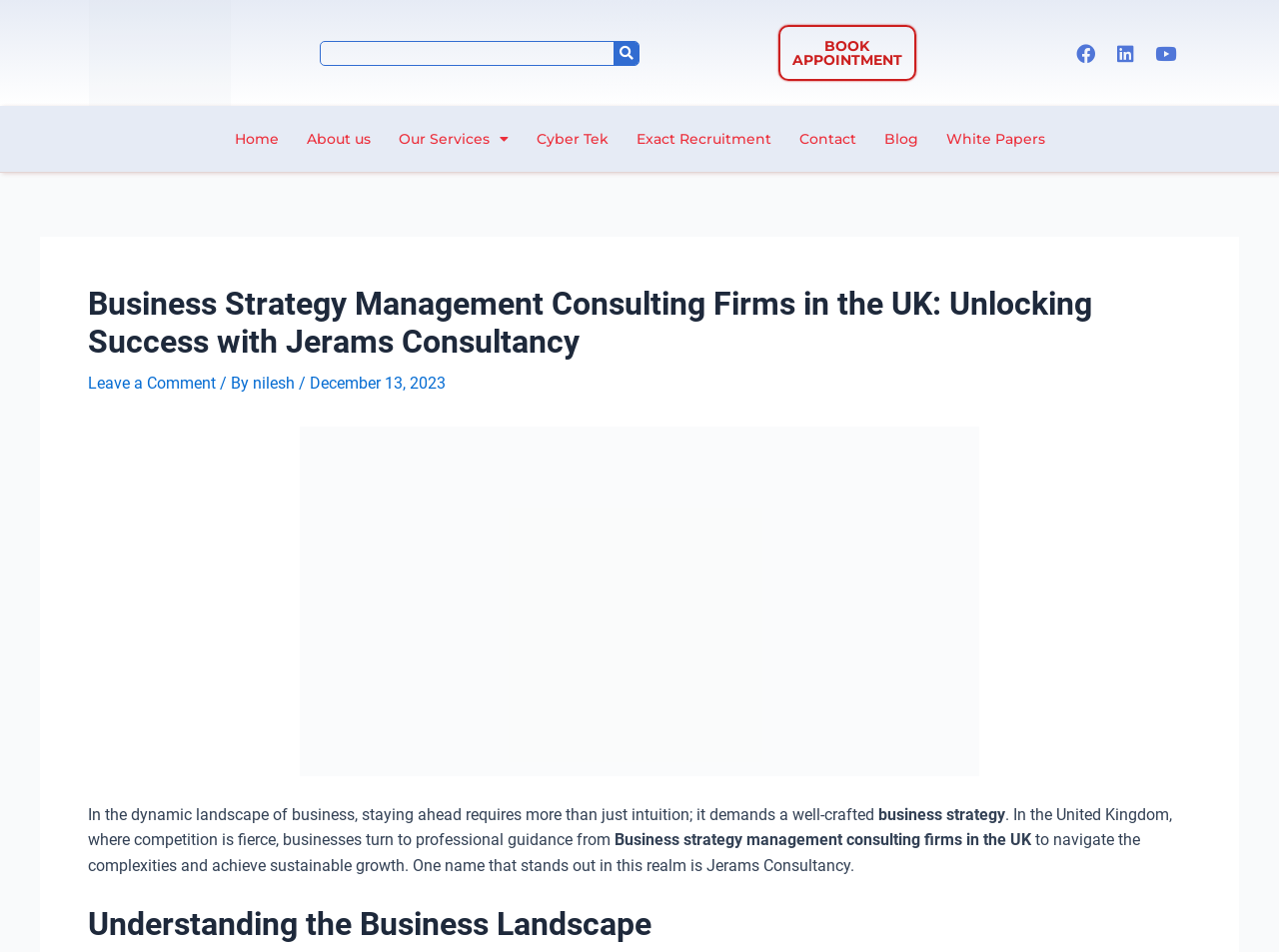Highlight the bounding box coordinates of the region I should click on to meet the following instruction: "Book an appointment".

[0.608, 0.026, 0.716, 0.085]